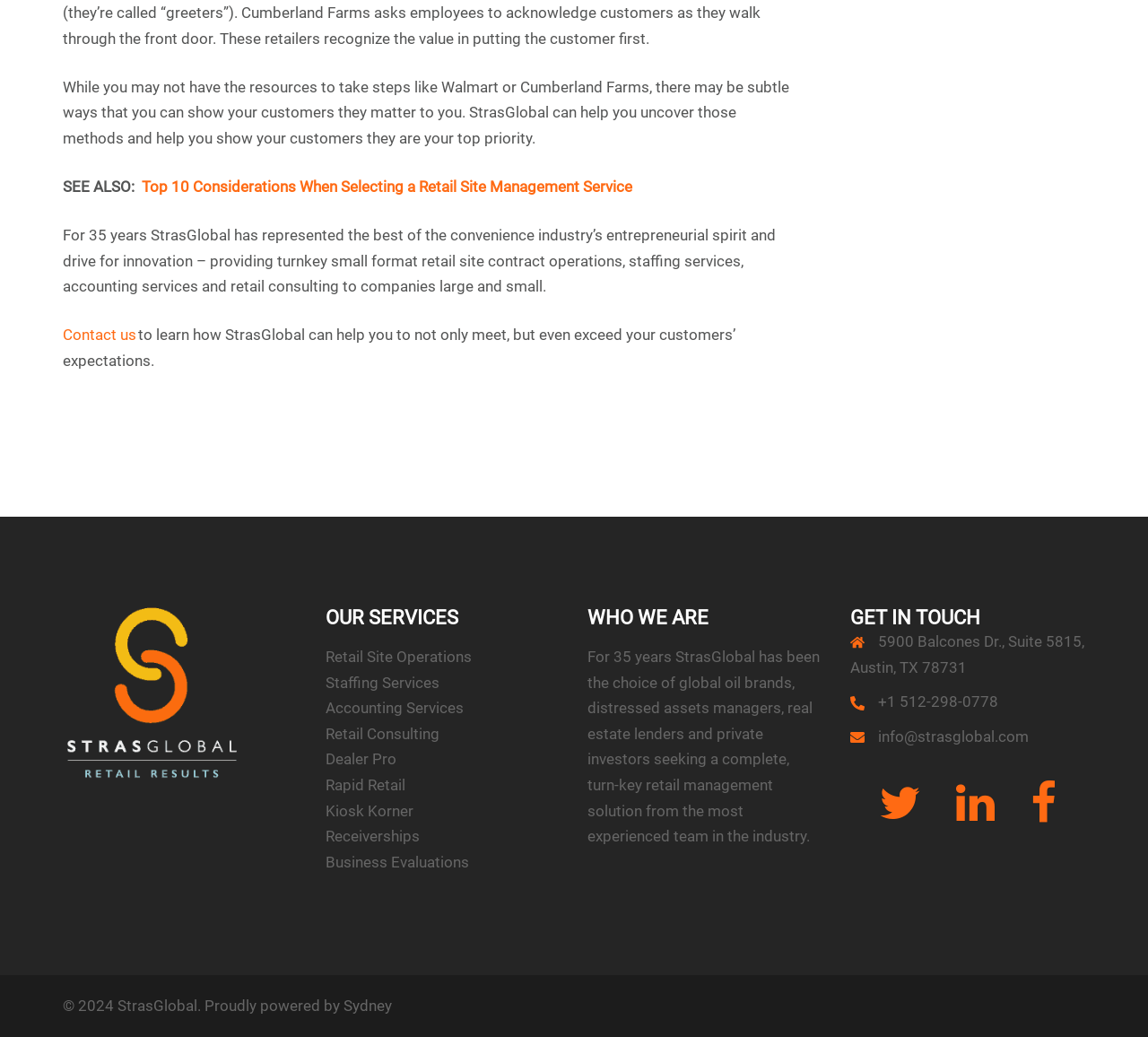Give a one-word or short-phrase answer to the following question: 
What services does StrasGlobal offer?

Retail Site Operations, Staffing Services, etc.